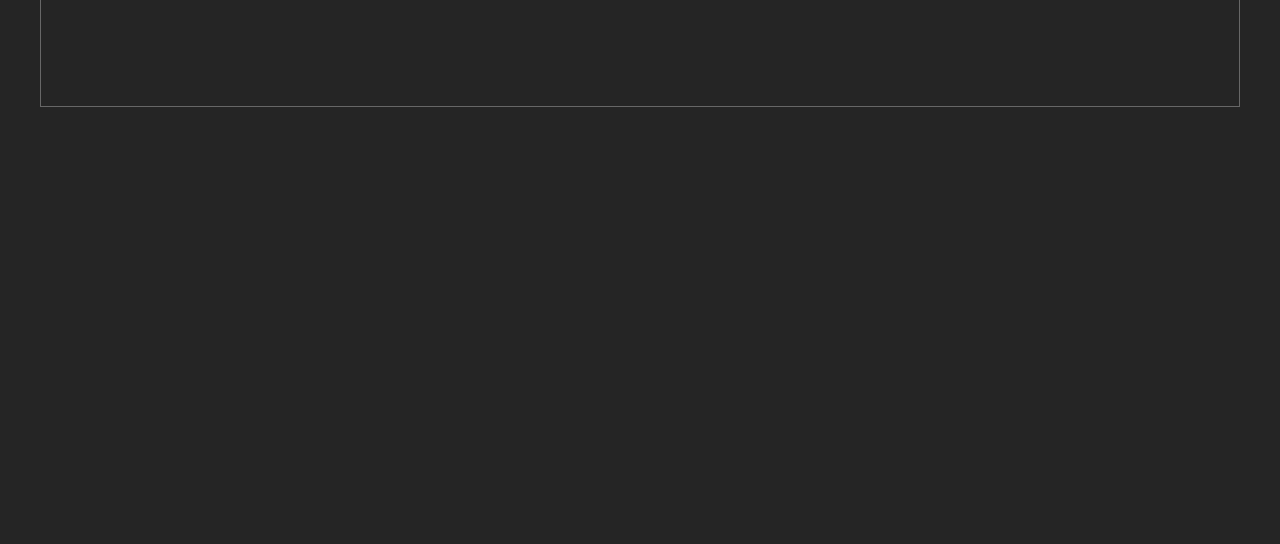Provide the bounding box coordinates of the section that needs to be clicked to accomplish the following instruction: "Click on Home."

[0.273, 0.442, 0.306, 0.477]